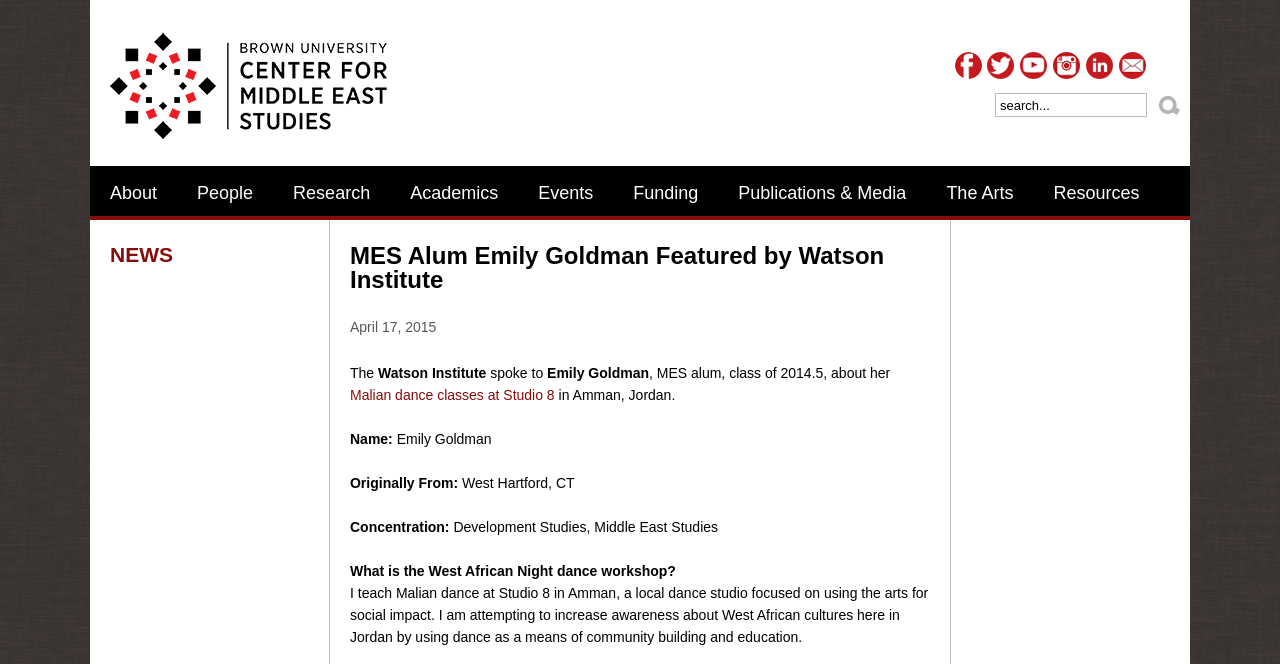Extract the bounding box coordinates for the described element: "The Arts". The coordinates should be represented as four float numbers between 0 and 1: [left, top, right, bottom].

[0.724, 0.25, 0.807, 0.325]